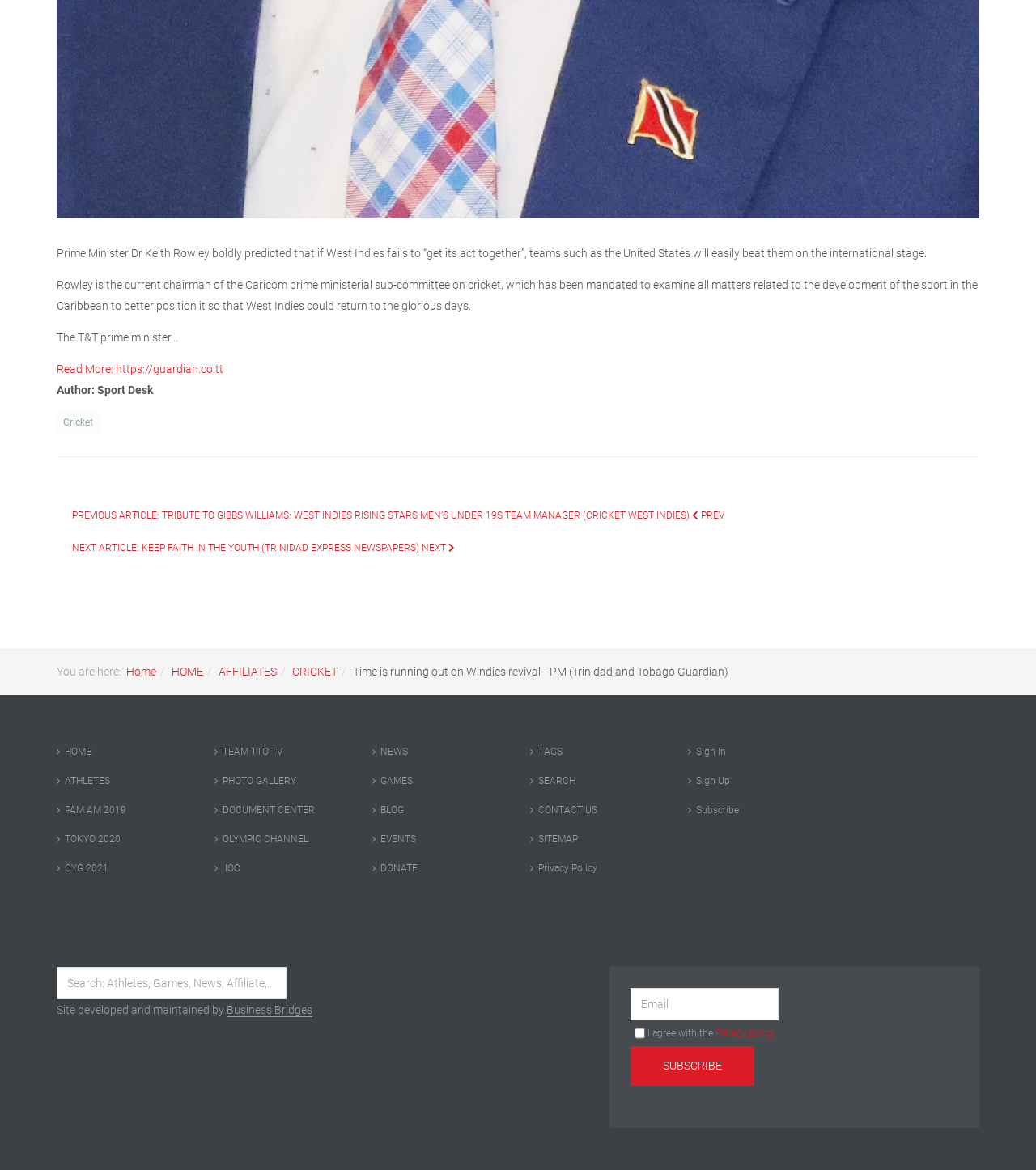Identify the bounding box coordinates of the specific part of the webpage to click to complete this instruction: "Search for something".

[0.055, 0.826, 0.277, 0.854]